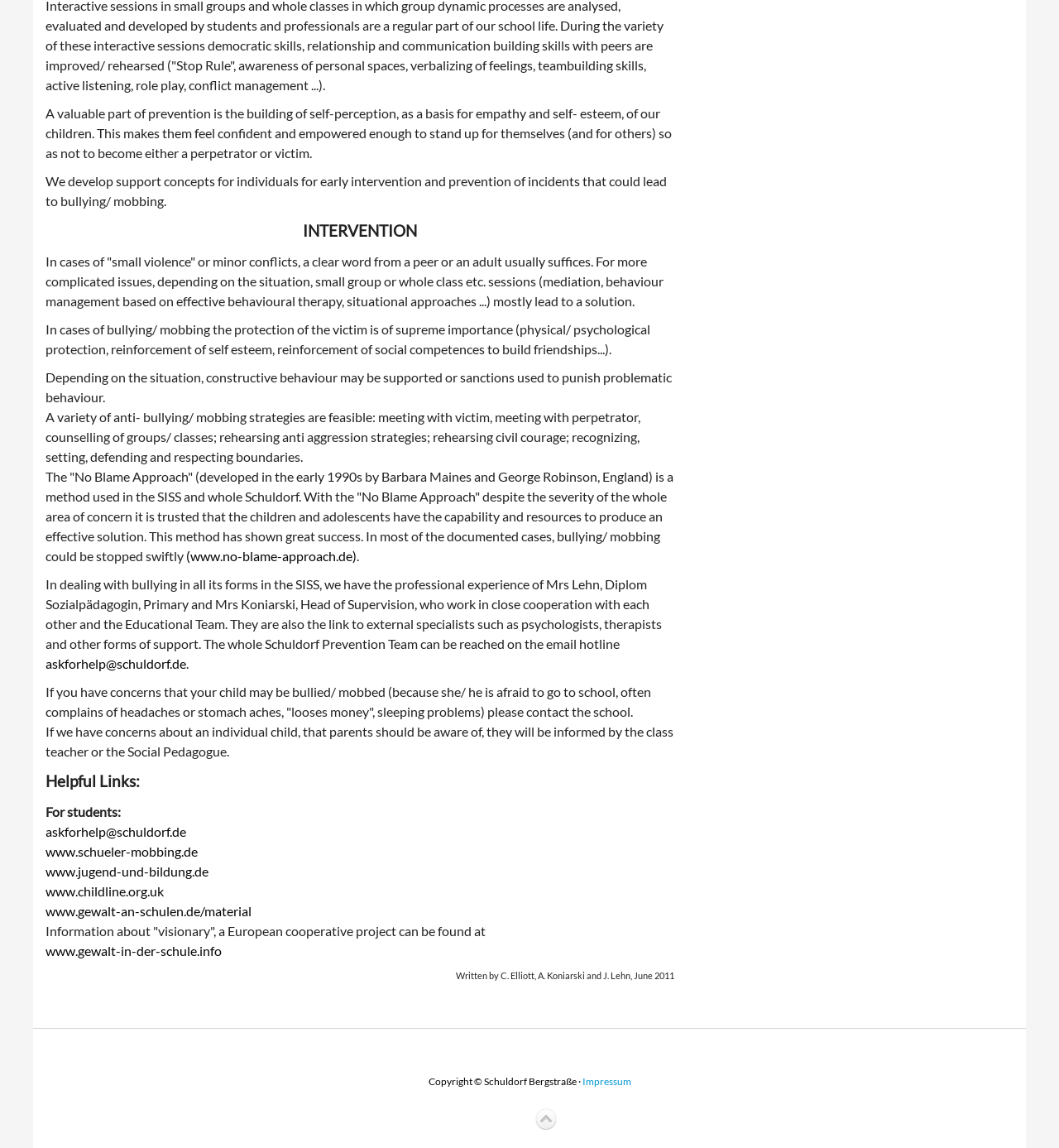Respond to the following query with just one word or a short phrase: 
What is the role of Mrs Lehn and Mrs Koniarski?

Dealing with bullying